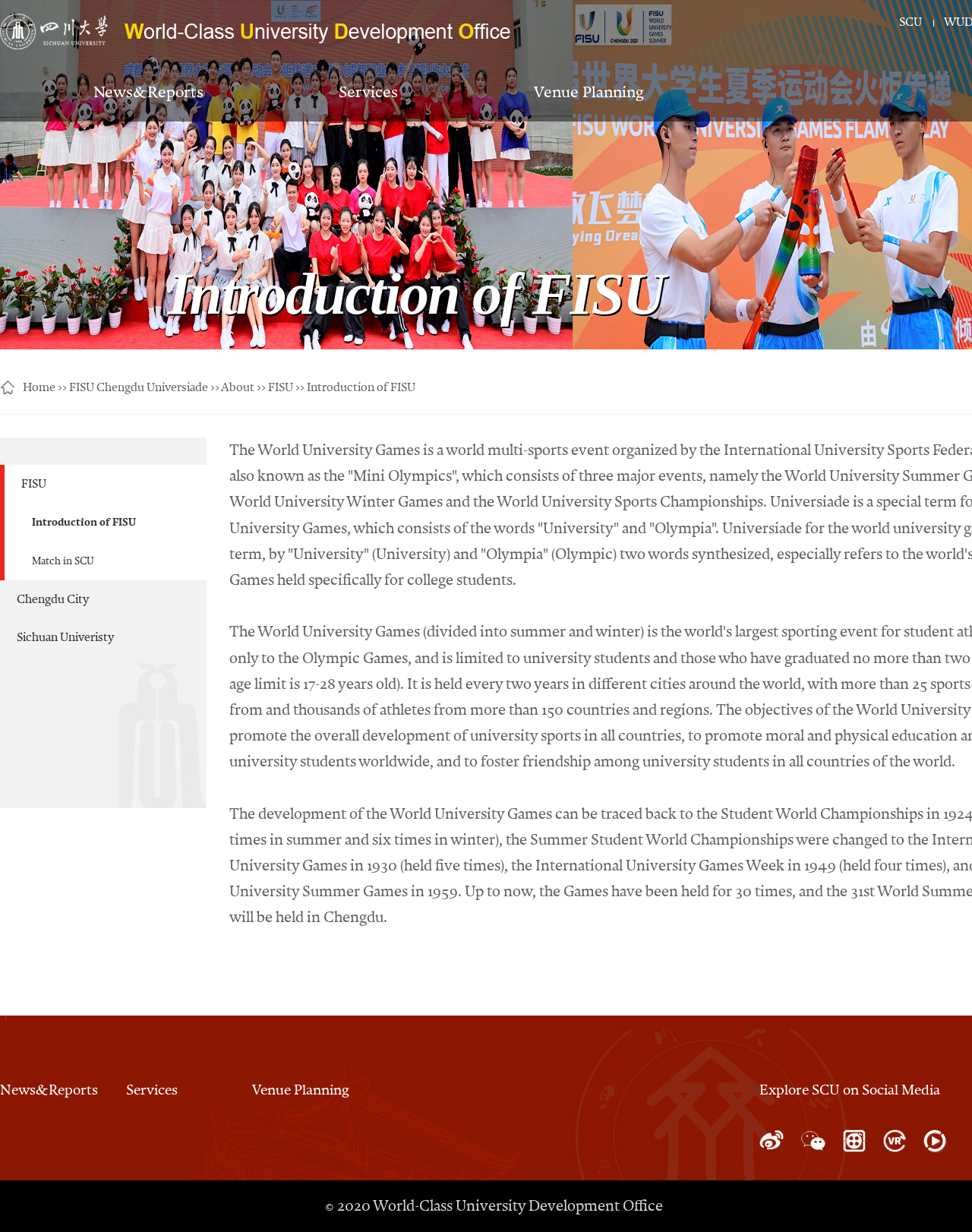How many social media links are provided?
Please look at the screenshot and answer in one word or a short phrase.

5